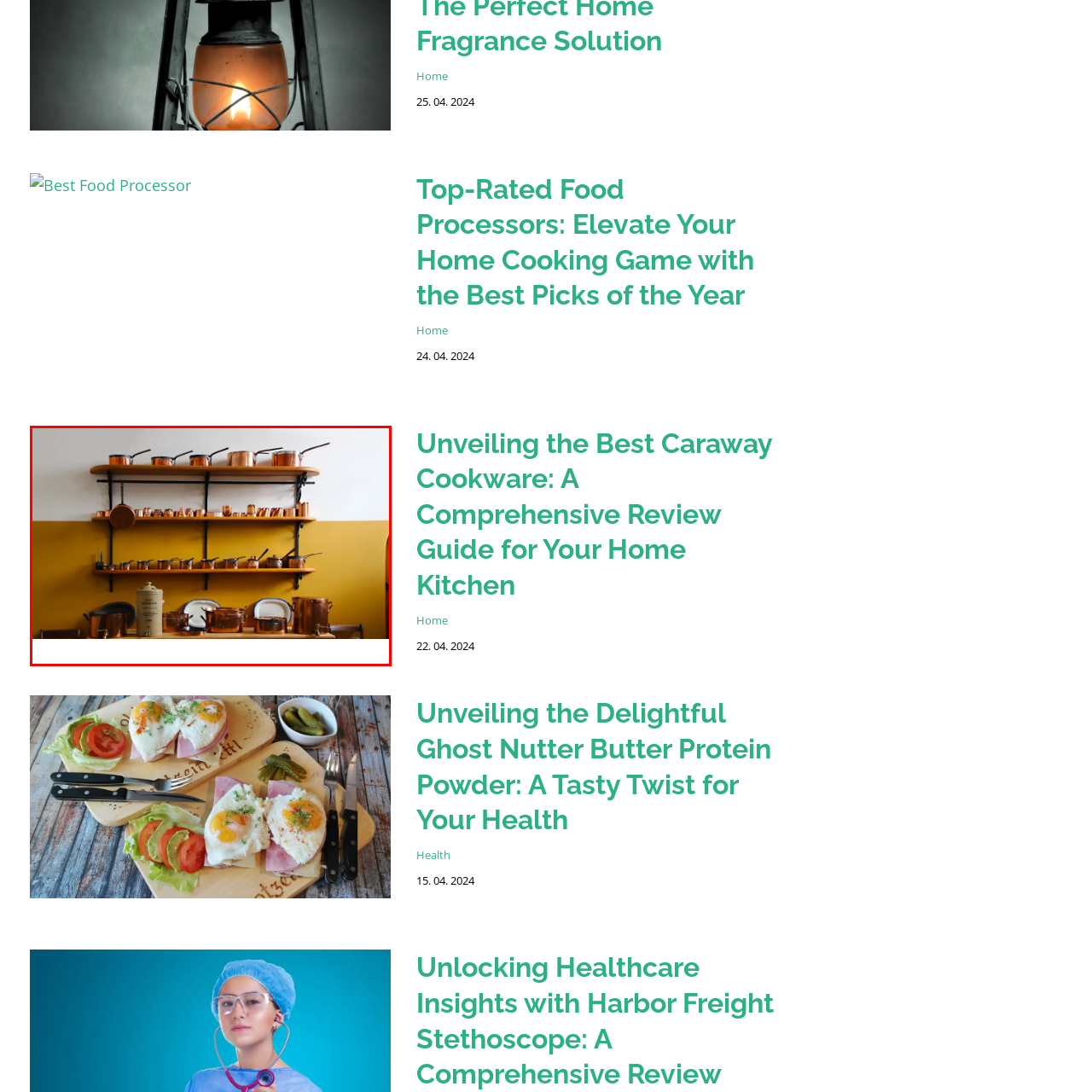What is the color of the canister on the lower shelf?
View the portion of the image encircled by the red bounding box and give a one-word or short phrase answer.

Rustic cream